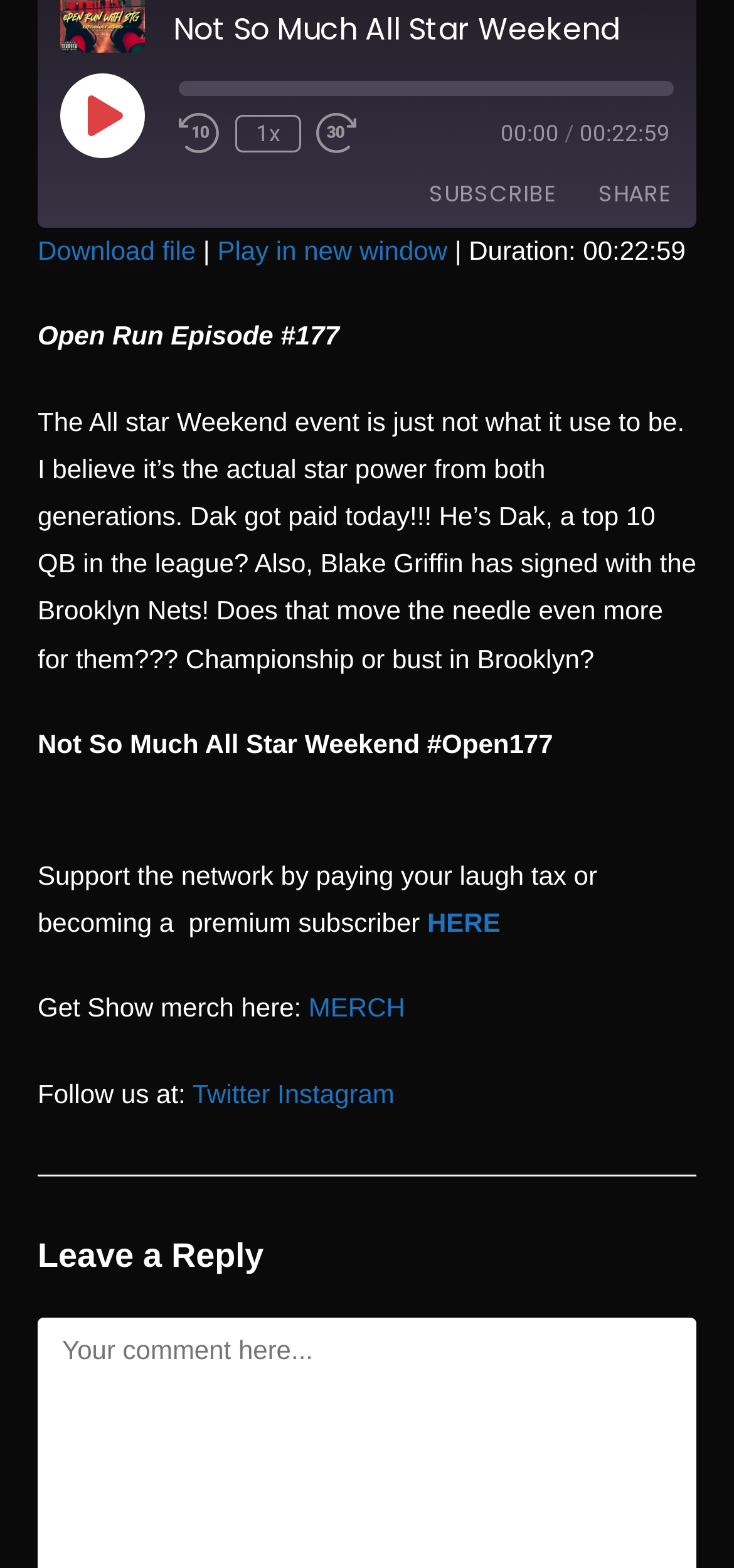Please find the bounding box coordinates for the clickable element needed to perform this instruction: "Share on Facebook".

[0.269, 0.178, 0.346, 0.214]